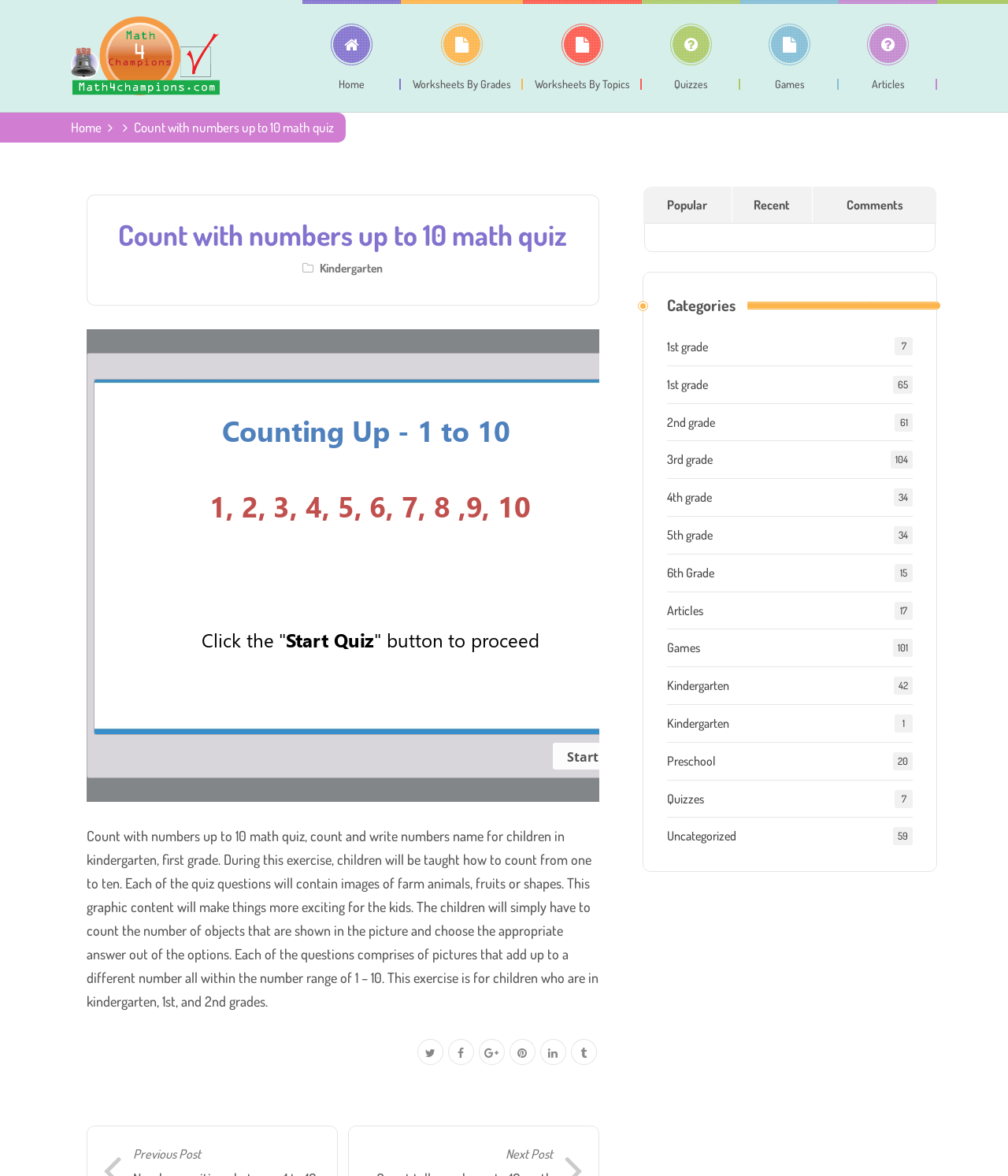Indicate the bounding box coordinates of the element that must be clicked to execute the instruction: "Click on the 'Games' link". The coordinates should be given as four float numbers between 0 and 1, i.e., [left, top, right, bottom].

[0.735, 0.0, 0.832, 0.076]